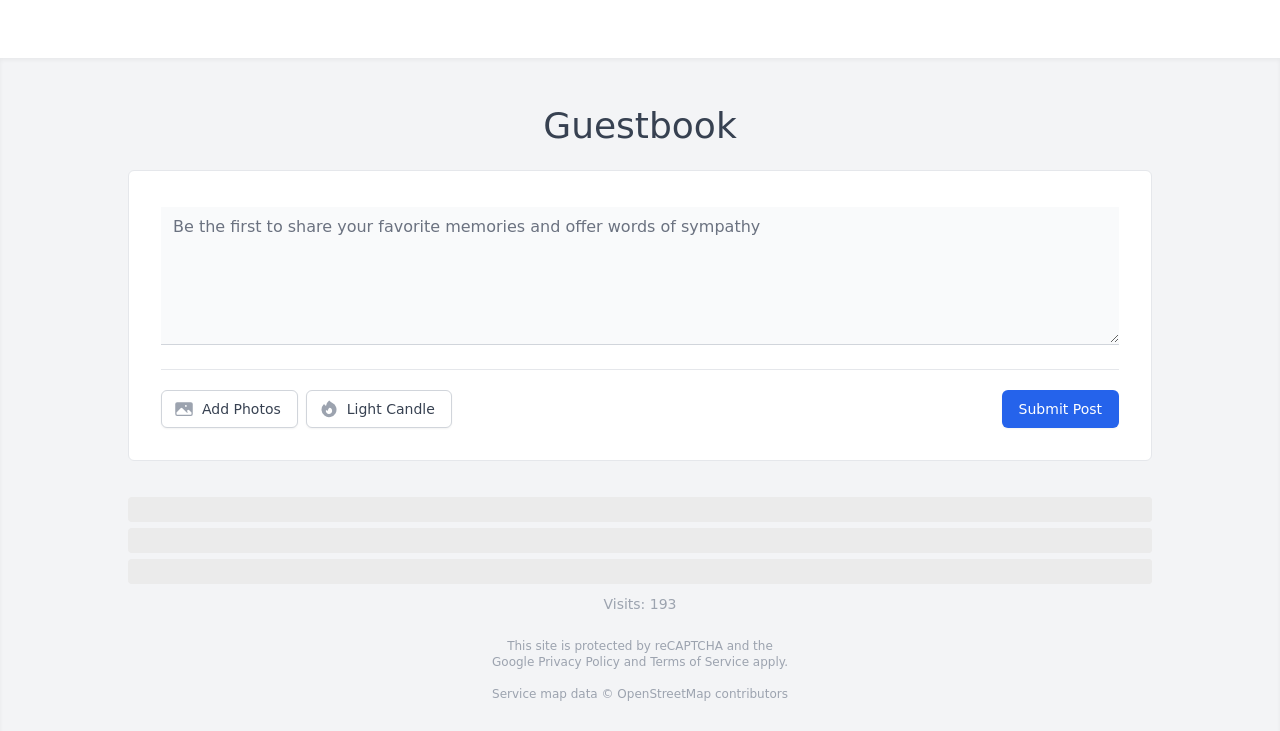What is the number of visits to this site?
Using the image as a reference, give a one-word or short phrase answer.

193